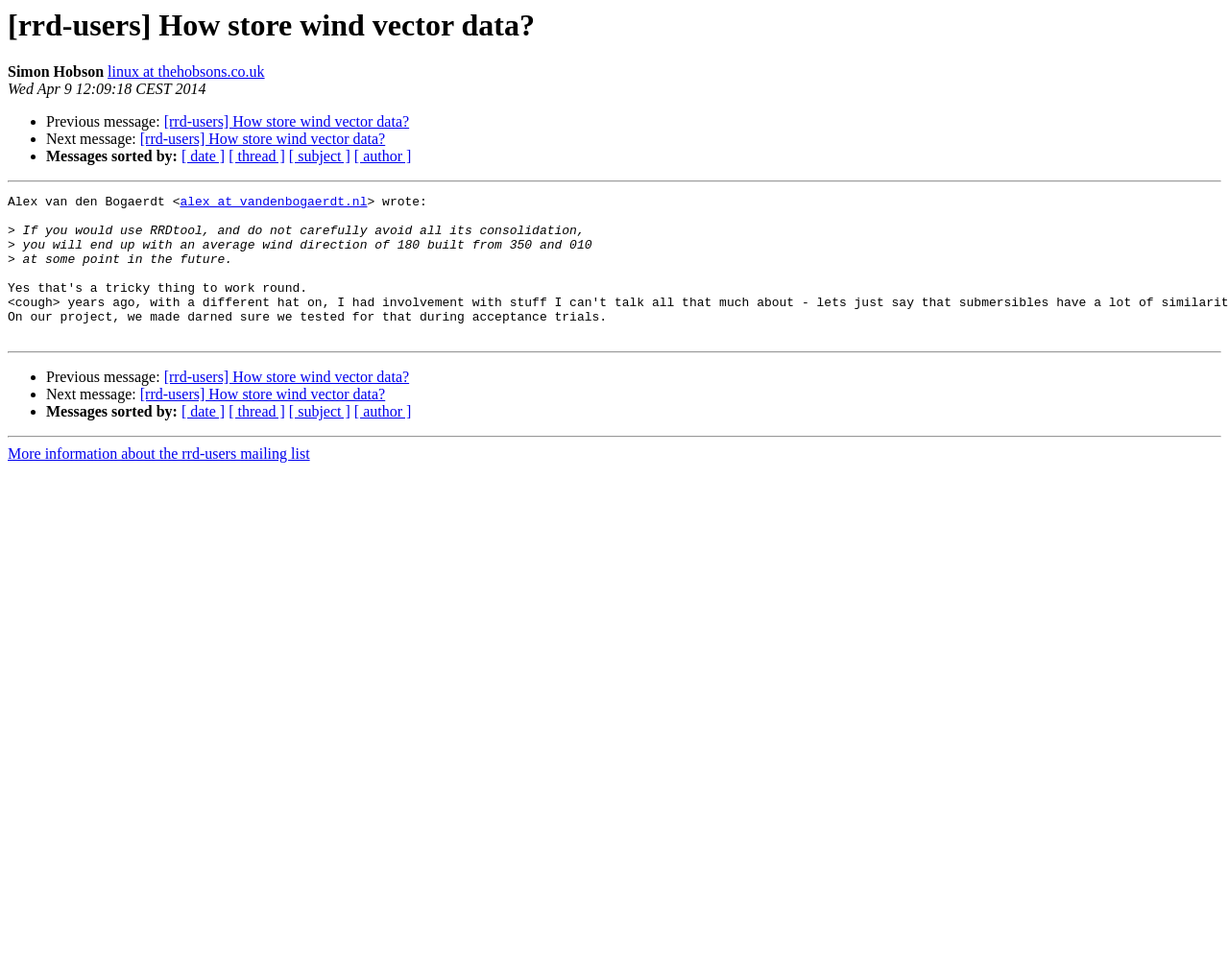Given the element description: "[ subject ]", predict the bounding box coordinates of this UI element. The coordinates must be four float numbers between 0 and 1, given as [left, top, right, bottom].

[0.235, 0.151, 0.285, 0.168]